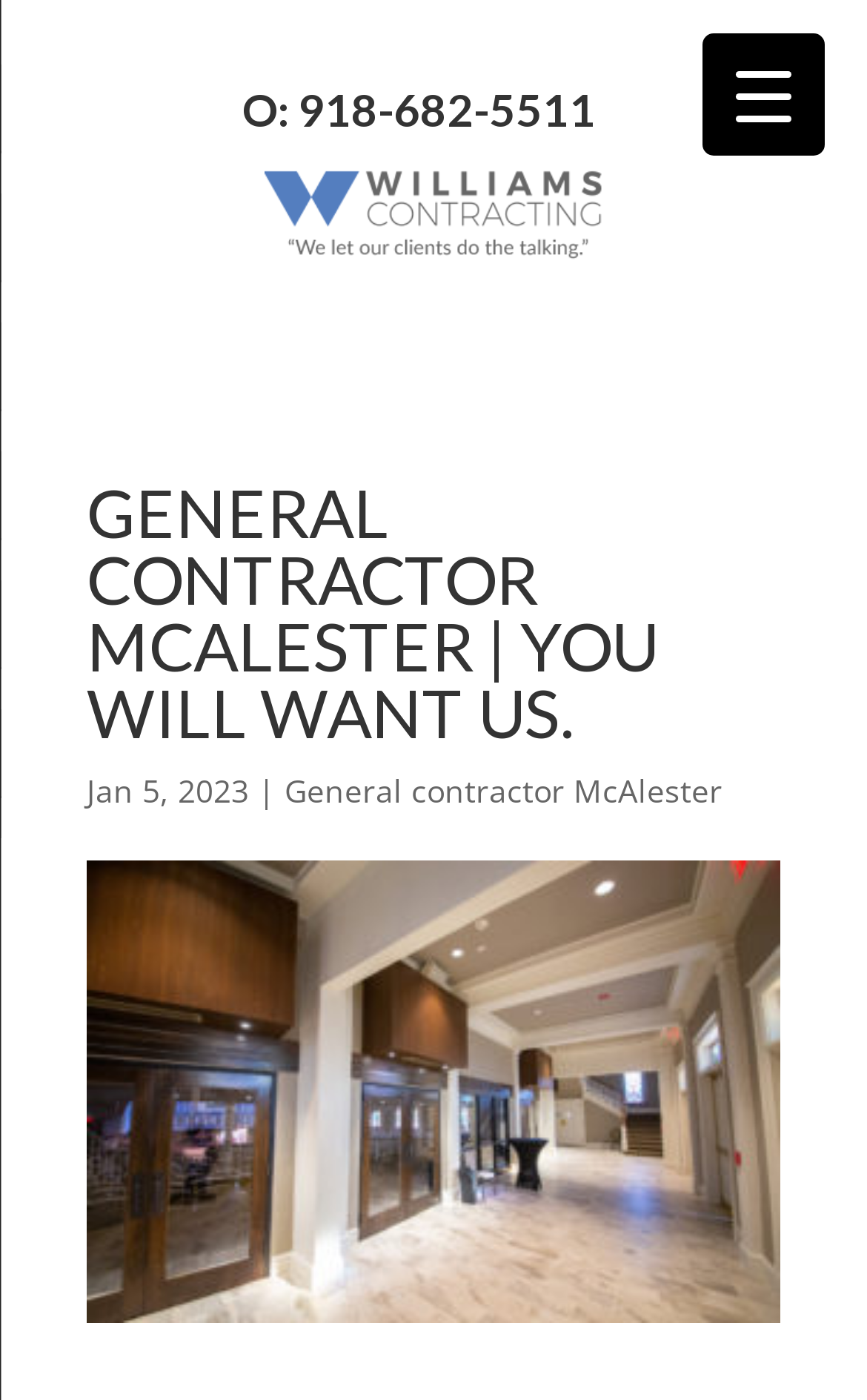Based on the element description "<img src="/wp-content/uploads/Logo-1.png" alt="Williams Contracting" />", predict the bounding box coordinates of the UI element.

[0.304, 0.121, 0.696, 0.202]